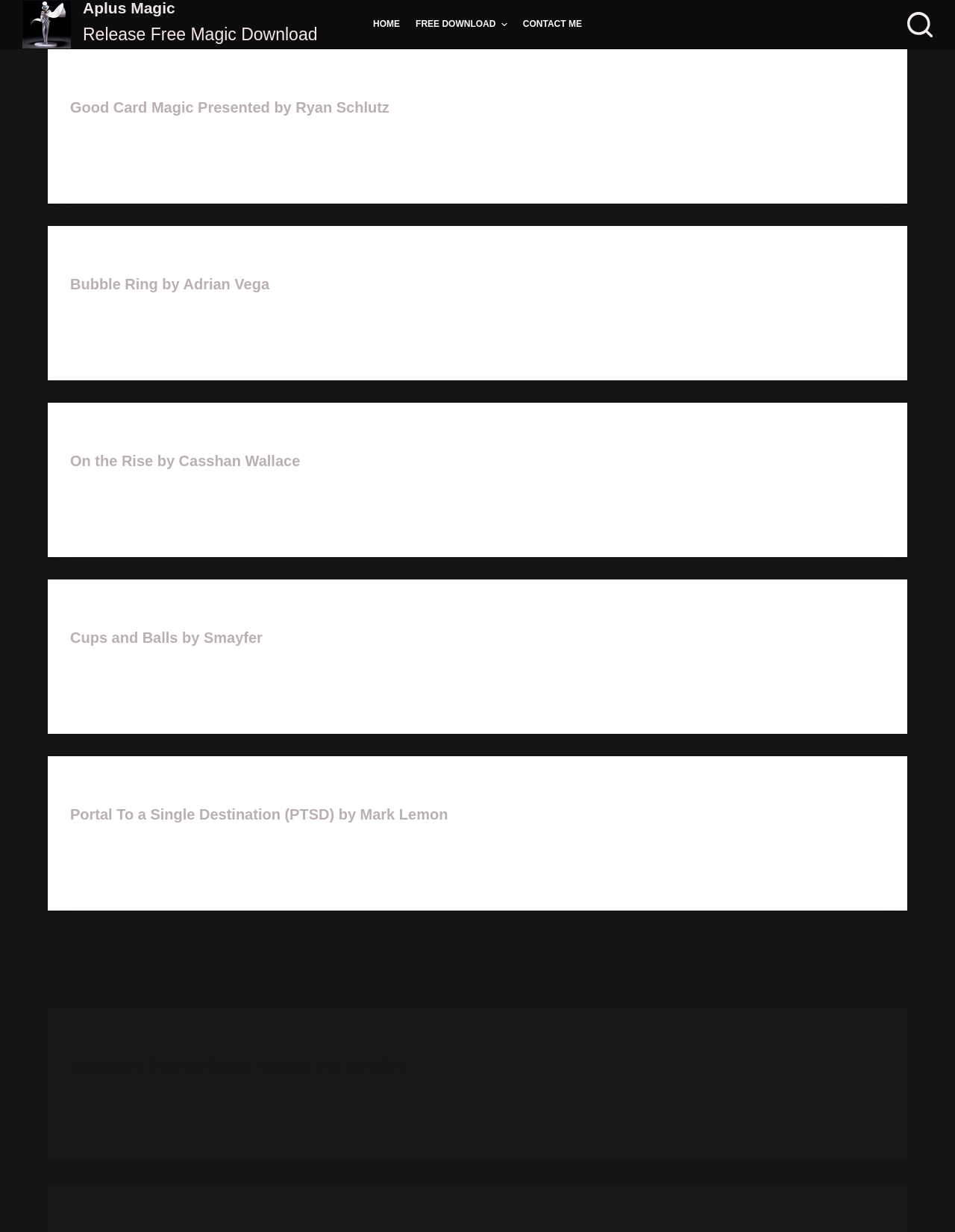Give a one-word or short phrase answer to this question: 
What is the orientation of the menu bar in the header section?

Horizontal